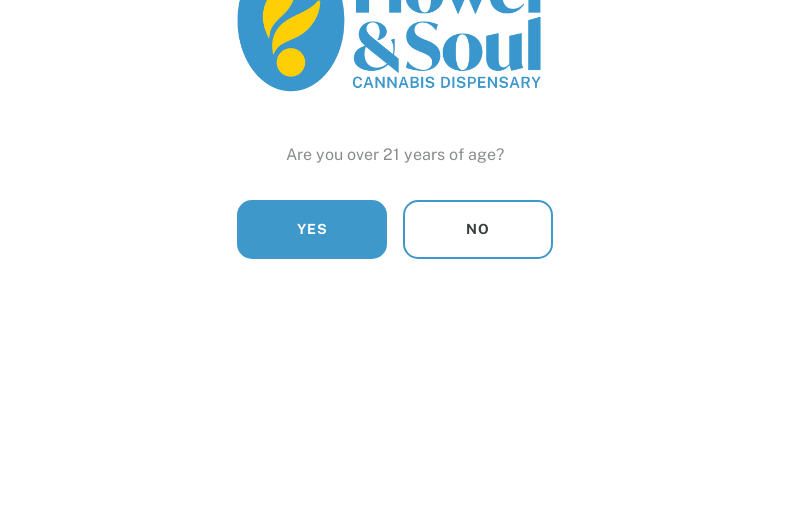Please respond in a single word or phrase: 
How many options are provided to respond to the age verification prompt?

Two